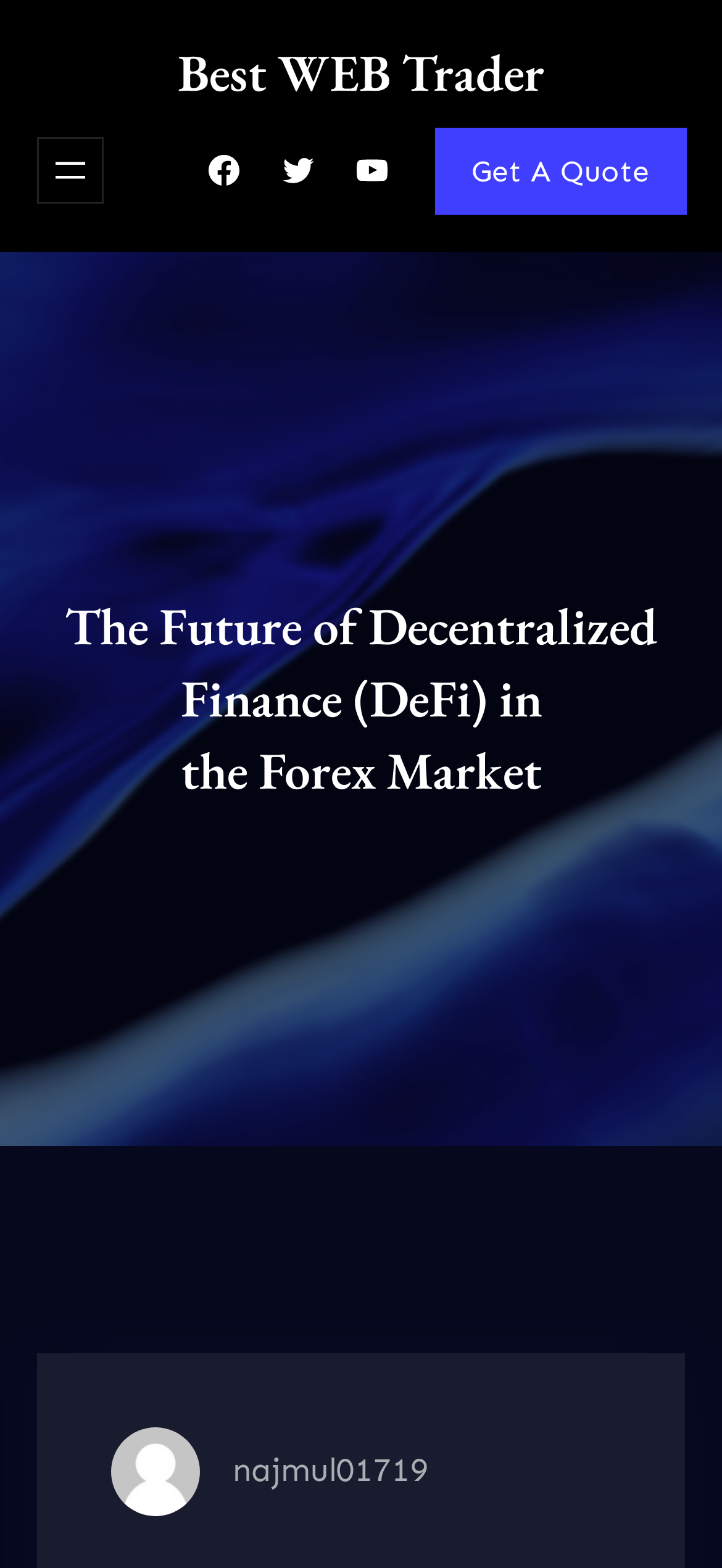Who is the author of the webpage content?
Please analyze the image and answer the question with as much detail as possible.

The author of the webpage content can be identified by the static text element at the bottom of the page, which displays the text 'najmul01719'. This suggests that najmul01719 is the author or creator of the webpage content.